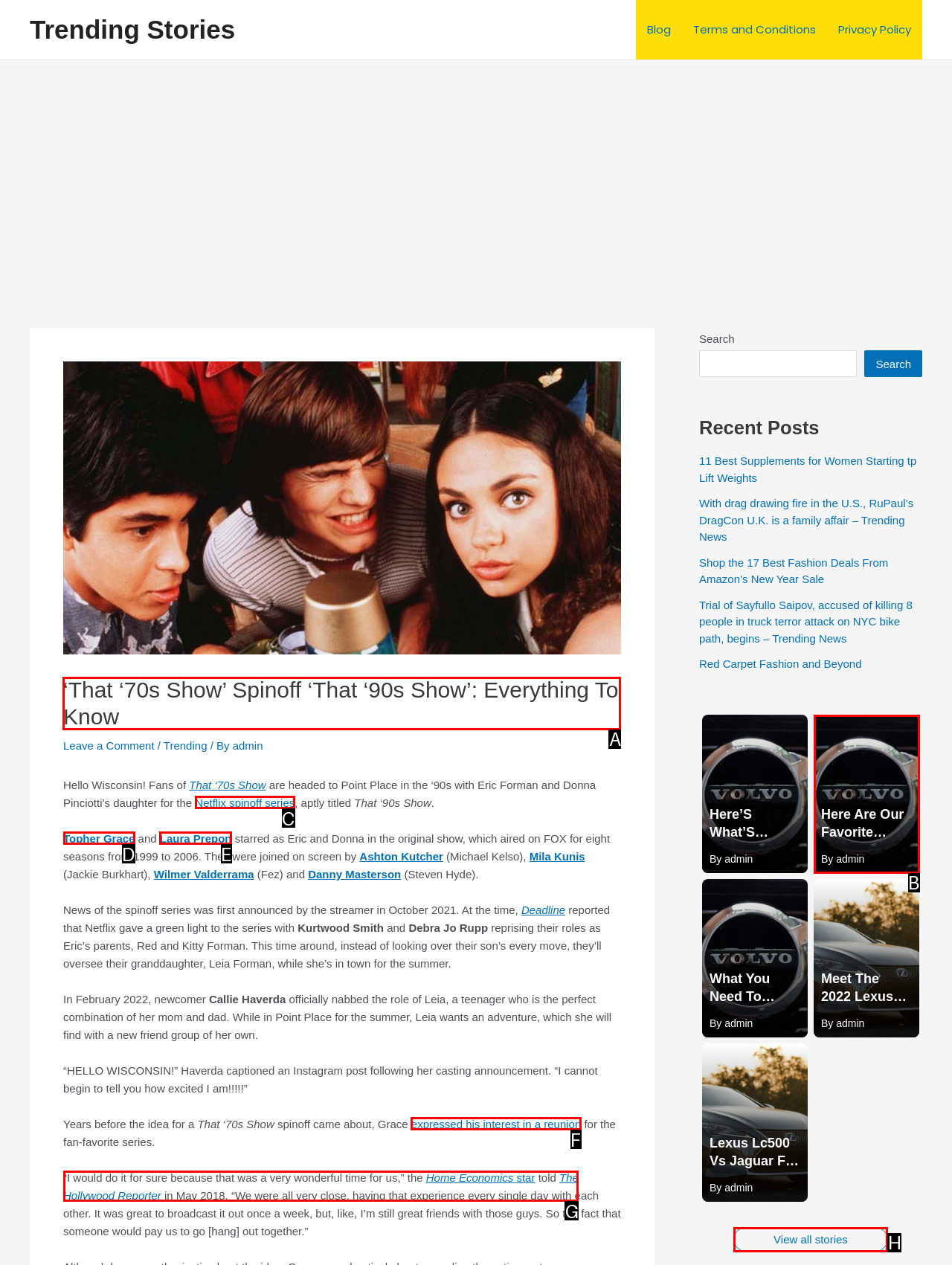Identify the letter of the UI element I need to click to carry out the following instruction: Read the 'That ‘90s Show' article

A